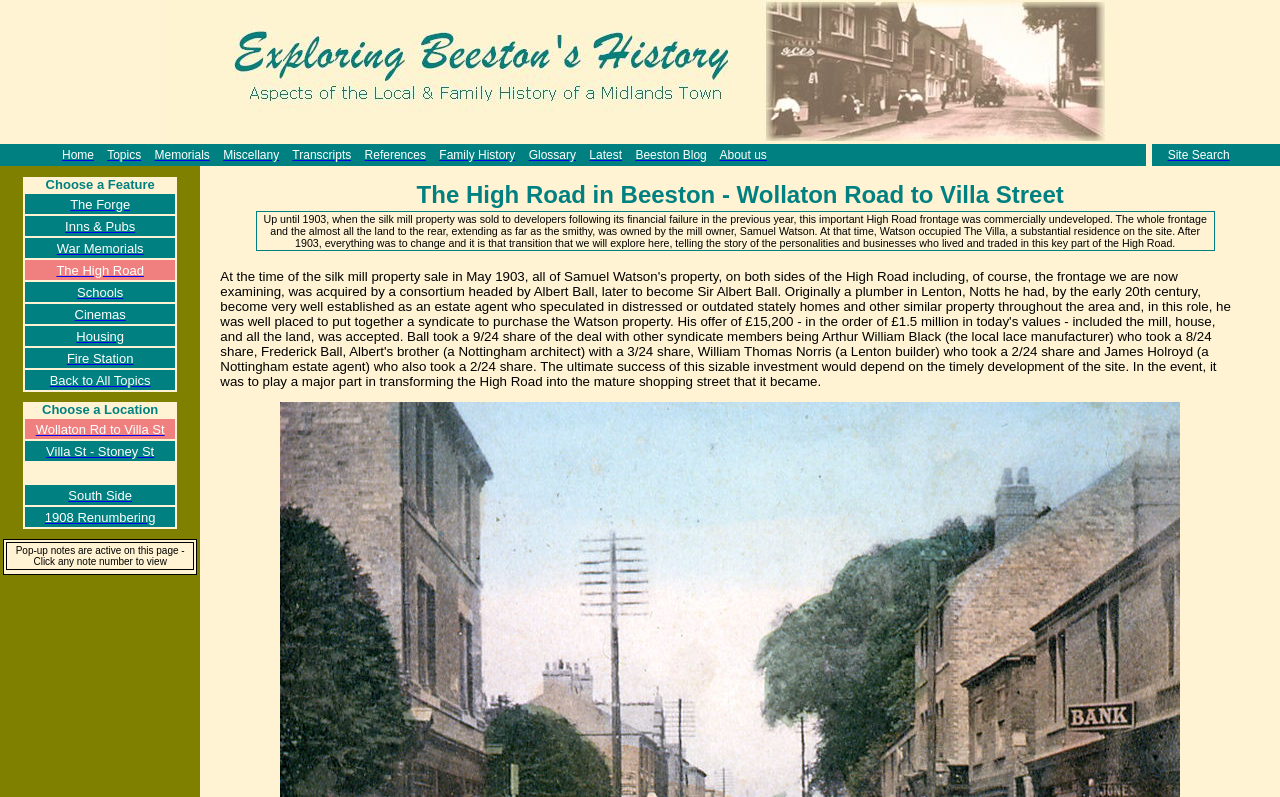Use one word or a short phrase to answer the question provided: 
What is the first feature listed in the table?

Choose a Feature